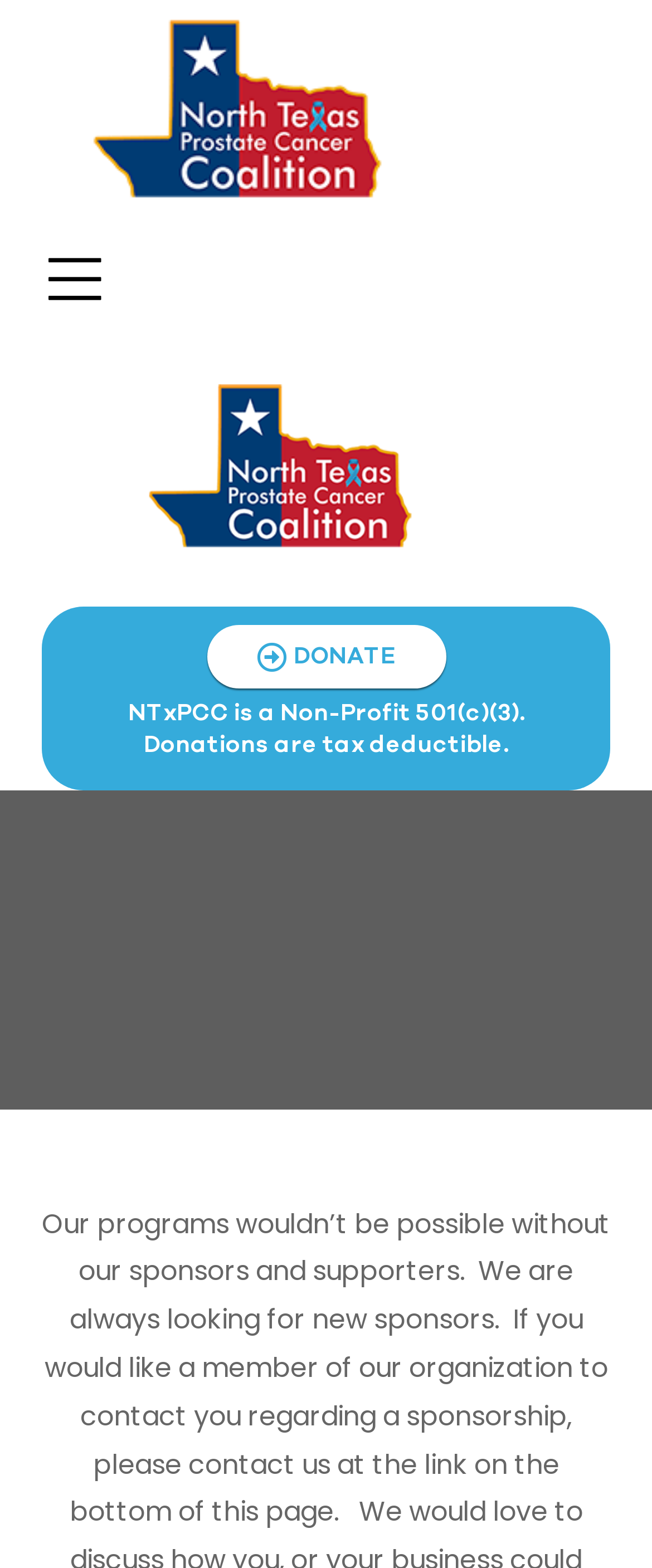What is the logo of the organization?
From the image, respond using a single word or phrase.

Logo for web_v2